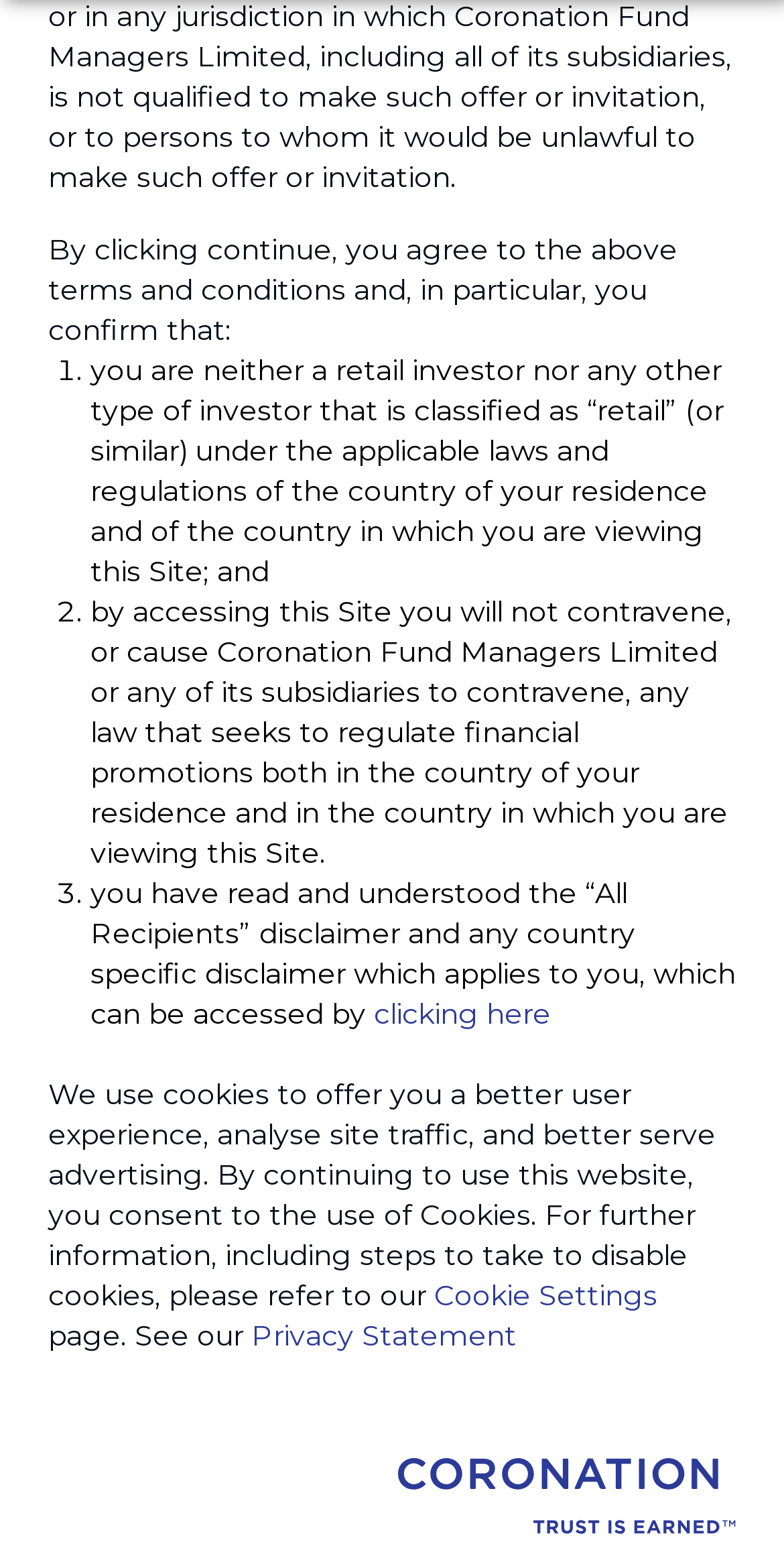What can users access by clicking 'here'?
Refer to the image and respond with a one-word or short-phrase answer.

Disclaimers